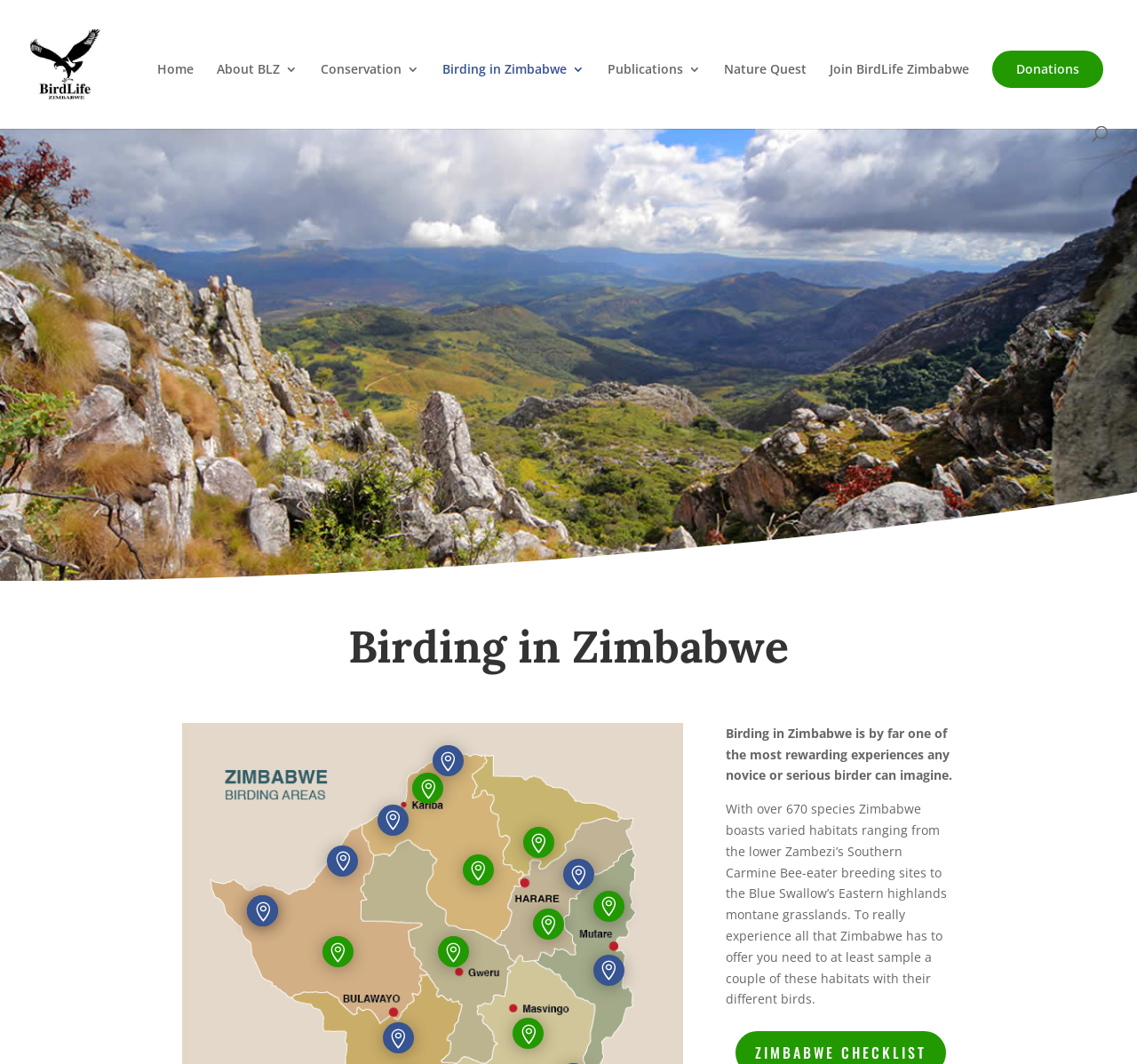Explain the webpage in detail.

The webpage is about Birding in Zimbabwe, specifically highlighting the experiences and opportunities offered by Birdlife Zimbabwe. At the top left, there is a logo image of Birdlife Zimbabwe, accompanied by a link to the organization's homepage. 

To the right of the logo, there is a navigation menu consisting of 8 links: Home, About BLZ 3, Conservation 3, Birding in Zimbabwe 3, Publications 3, Nature Quest, Join BirdLife Zimbabwe, and Donations. These links are positioned horizontally, with each link slightly to the right of the previous one.

Below the navigation menu, there is a prominent heading that reads "Birding in Zimbabwe". This heading is centered and takes up a significant portion of the page's width.

Further down, there is a brief introduction to birding in Zimbabwe, which is divided into two paragraphs. The first paragraph describes birding in Zimbabwe as a rewarding experience, while the second paragraph highlights the country's varied habitats and the need to explore different areas to experience the full range of bird species. These paragraphs are positioned below the heading and take up a significant portion of the page's width.

At the bottom right of the page, there is a small icon represented by the Unicode character '\ue01d'.